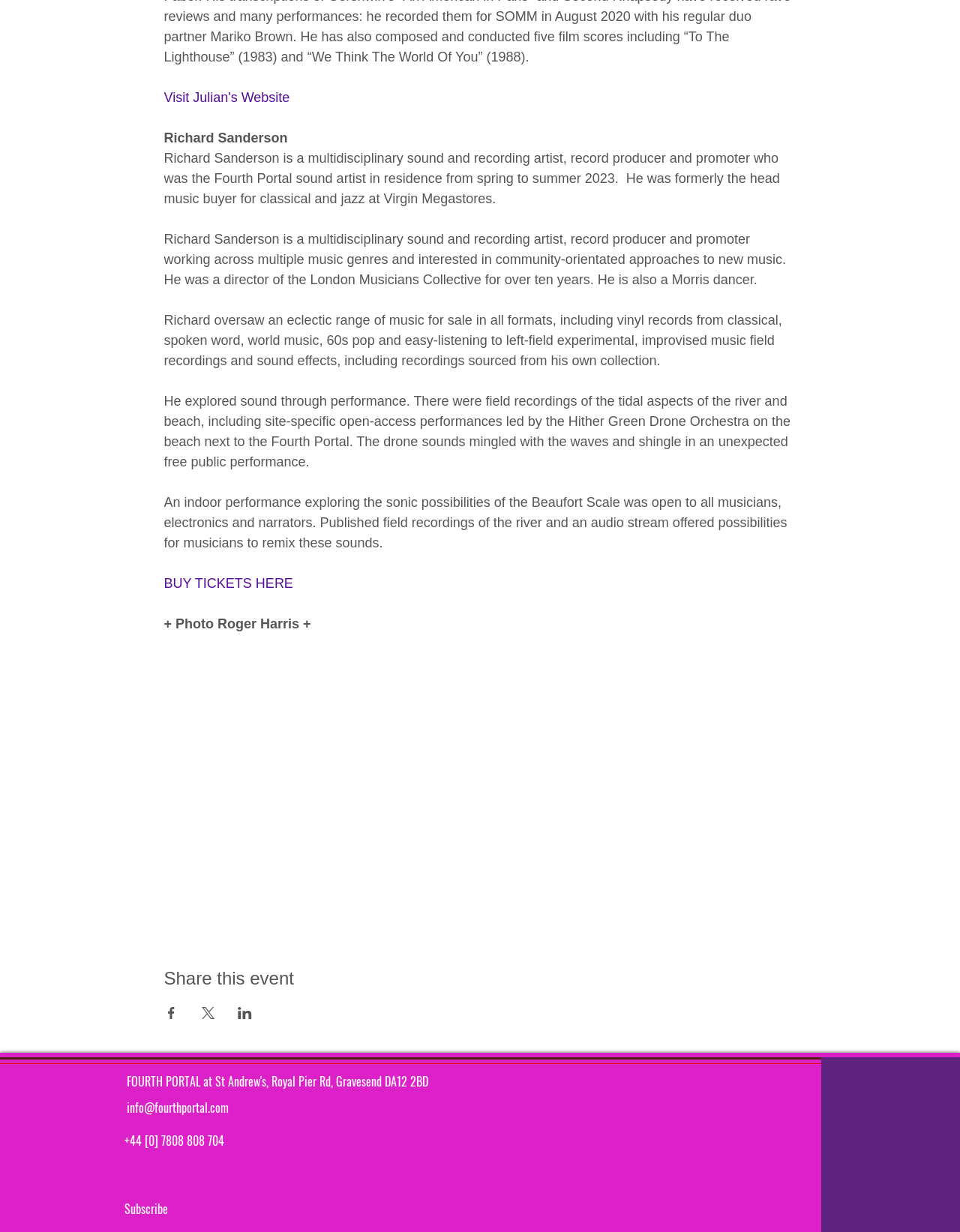Highlight the bounding box coordinates of the region I should click on to meet the following instruction: "Buy tickets".

[0.171, 0.467, 0.305, 0.479]